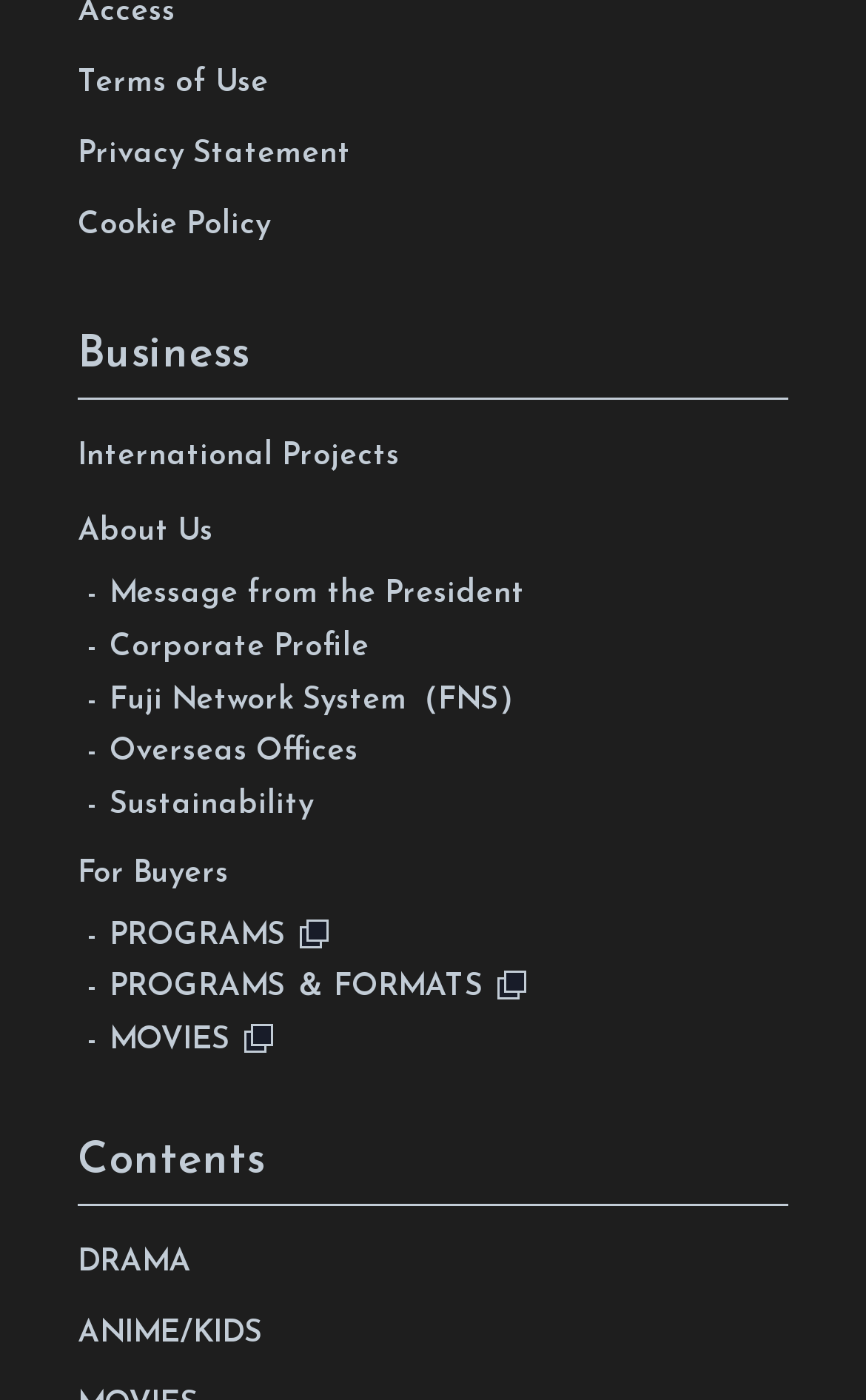How many categories are there in the 'For Buyers' section? Using the information from the screenshot, answer with a single word or phrase.

3